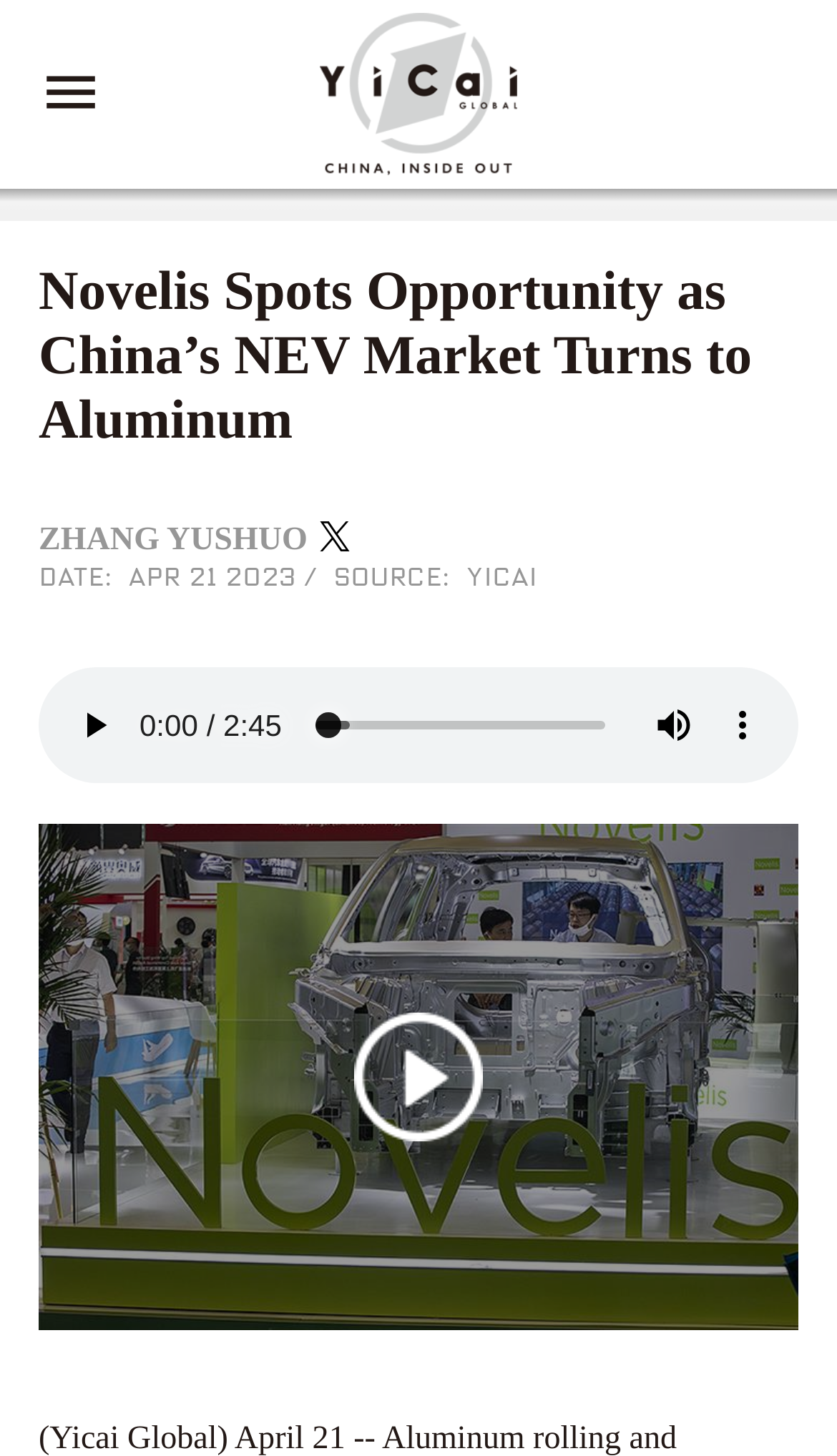Give an in-depth explanation of the webpage layout and content.

The webpage appears to be a news article or blog post about Novelis spotting an opportunity in China's NEV (New Energy Vehicle) market, which is turning to aluminum. 

At the top left of the page, there is an image, and next to it, a link is positioned. This link contains another image. 

Below these elements, the title of the article "Novelis Spots Opportunity as China’s NEV Market Turns to Aluminum" is displayed prominently. 

Under the title, the author's name "ZHANG YUSHUO" is shown, followed by a link with an accompanying image. 

To the right of the author's name, the date "APR 21 2023" is displayed, separated by a slash from the source "YICAI". 

Further down, an audio player is situated, which includes a play button, an audio time scrubber, a mute button, and a button to show more media controls. 

At the bottom of the page, a large image spans the width of the page.